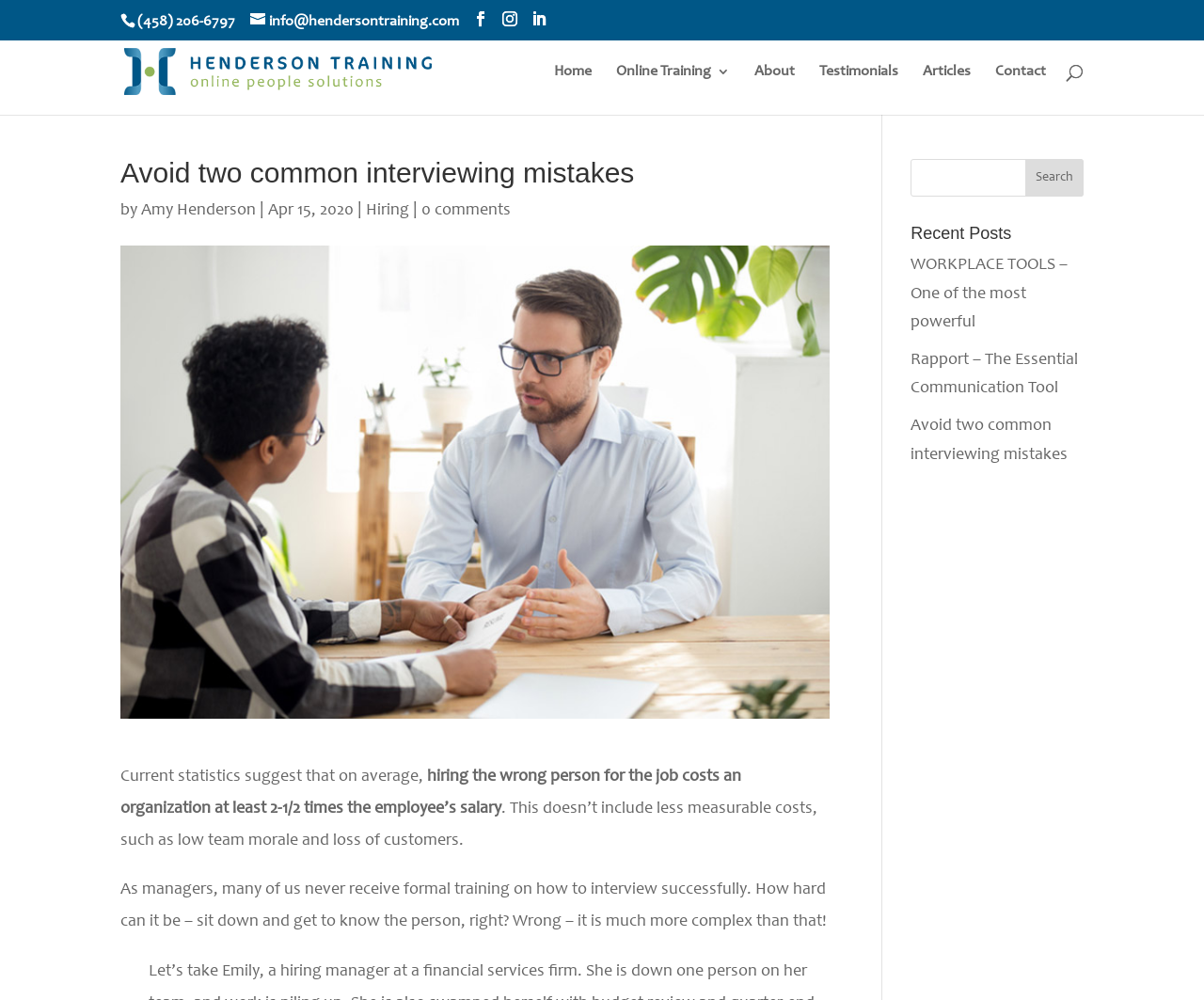Please indicate the bounding box coordinates for the clickable area to complete the following task: "search for a specific topic". The coordinates should be specified as four float numbers between 0 and 1, i.e., [left, top, right, bottom].

[0.756, 0.182, 0.9, 0.219]